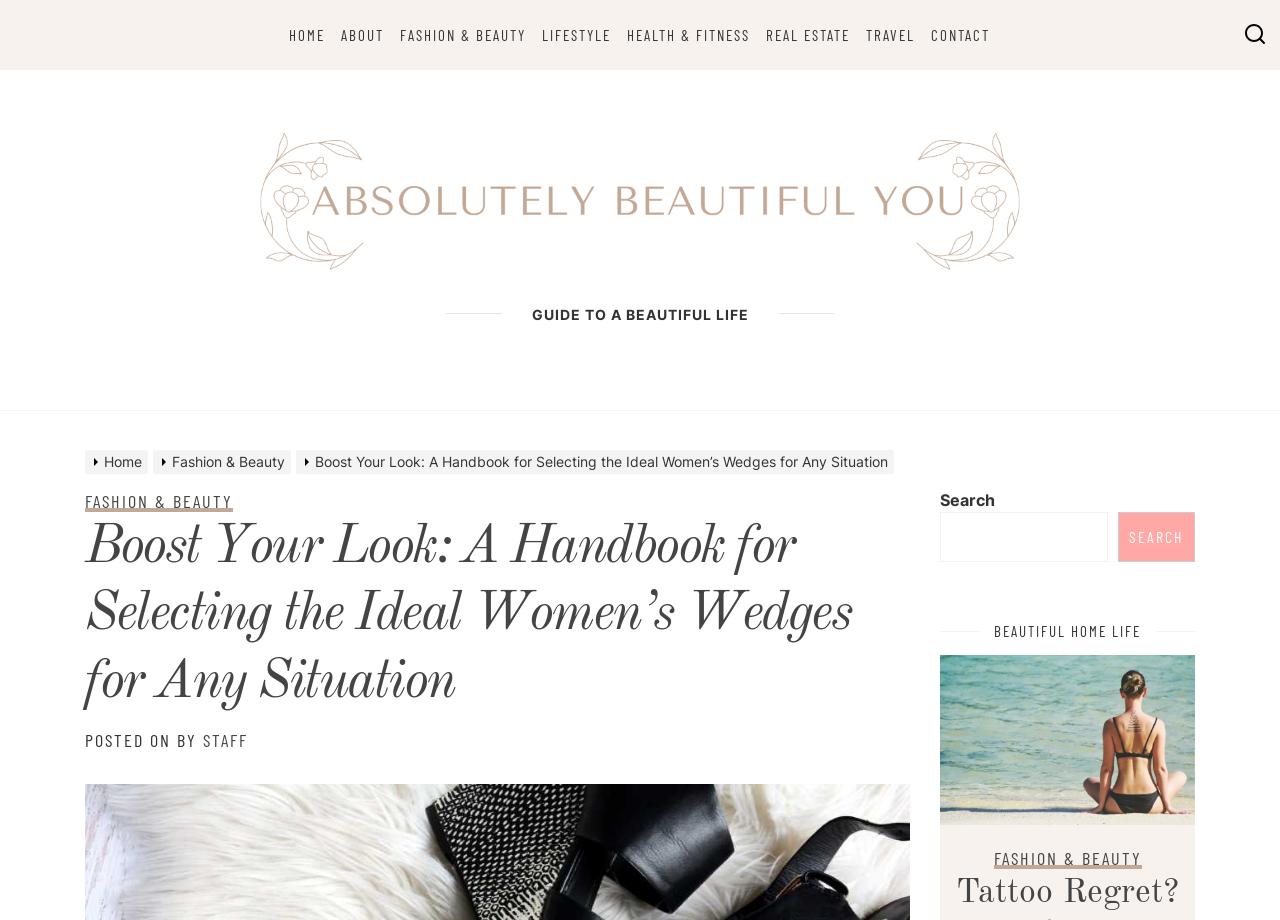Respond to the question below with a single word or phrase:
What type of content is the 'BEAUTIFUL HOME LIFE' section?

Lifestyle